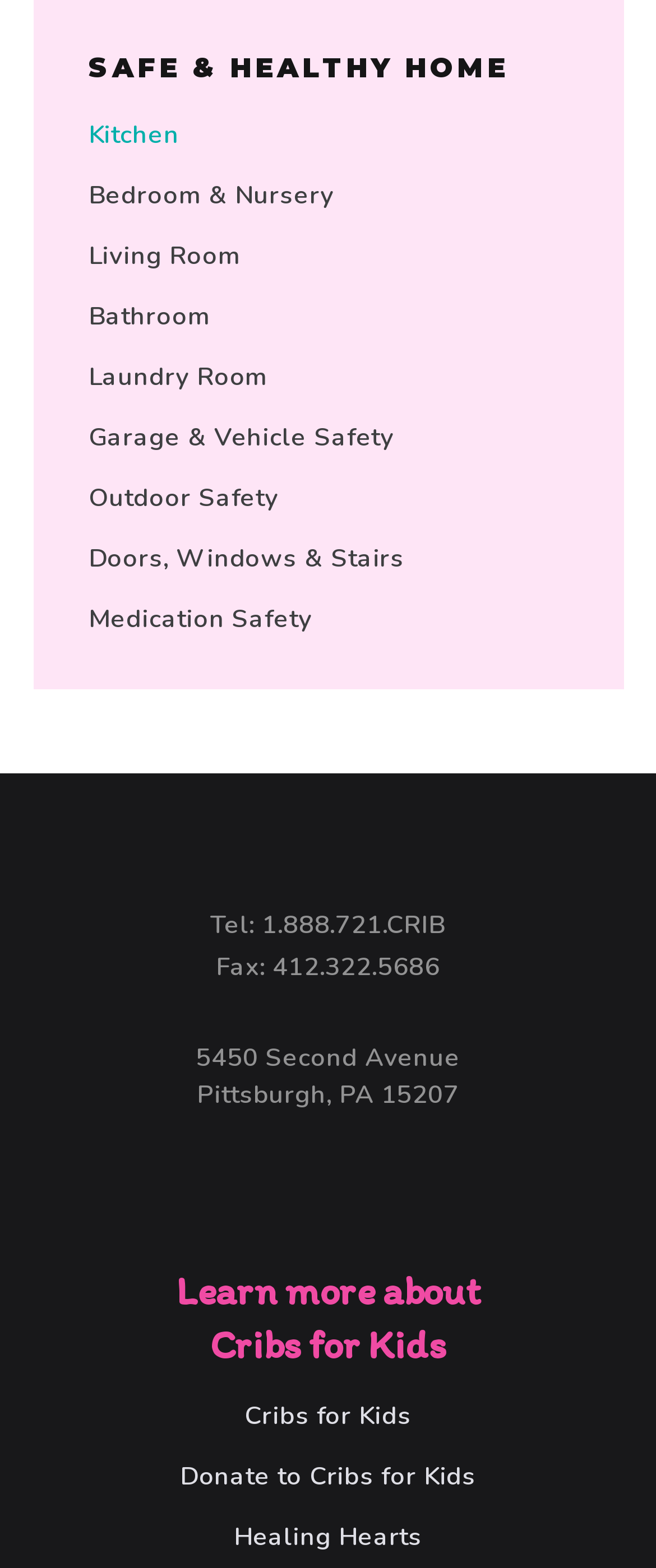Please find the bounding box coordinates of the element that needs to be clicked to perform the following instruction: "Donate to Cribs for Kids". The bounding box coordinates should be four float numbers between 0 and 1, represented as [left, top, right, bottom].

[0.274, 0.93, 0.726, 0.952]